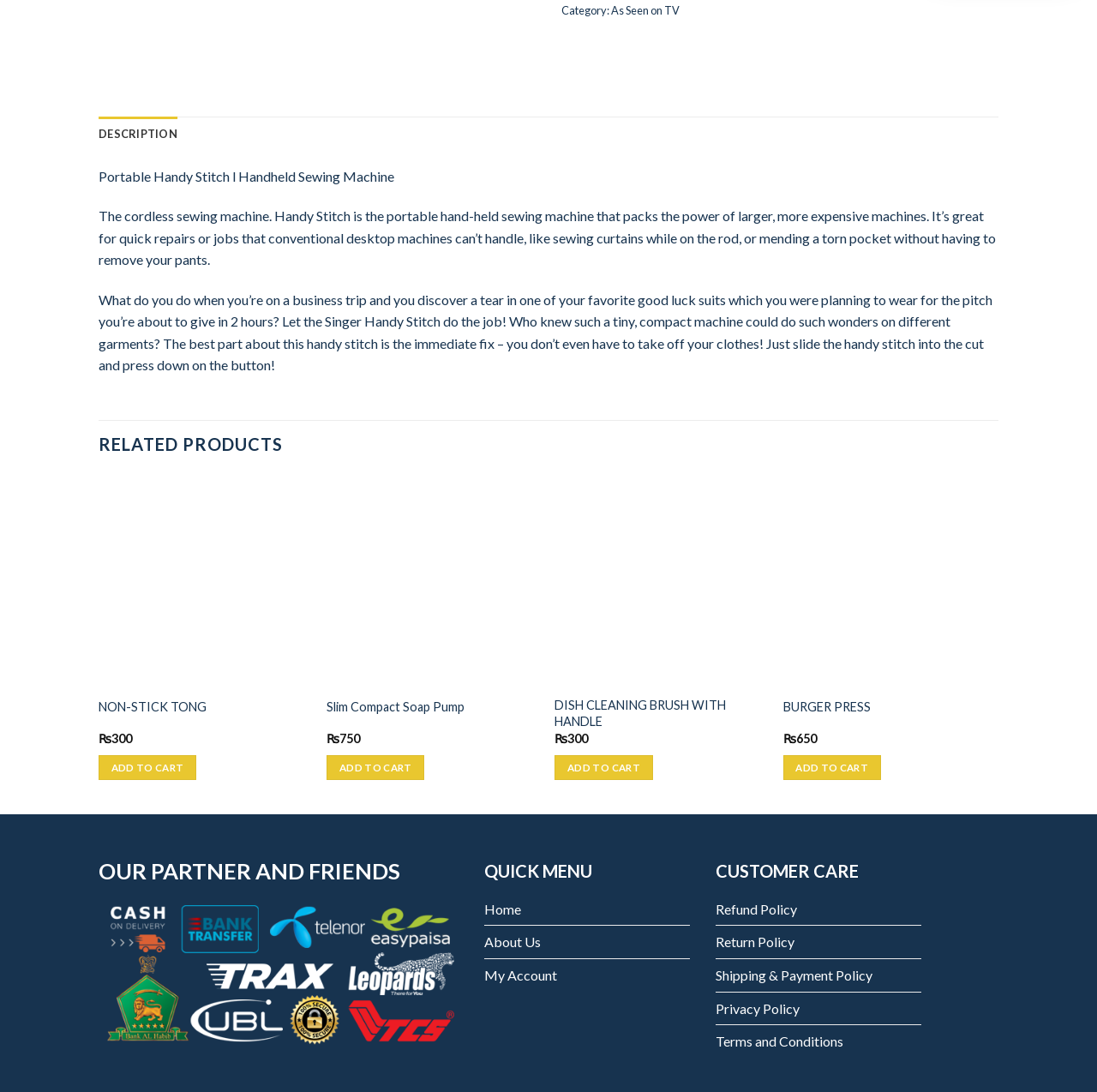Please answer the following question using a single word or phrase: What is the name of the handheld sewing machine?

Handy Stitch